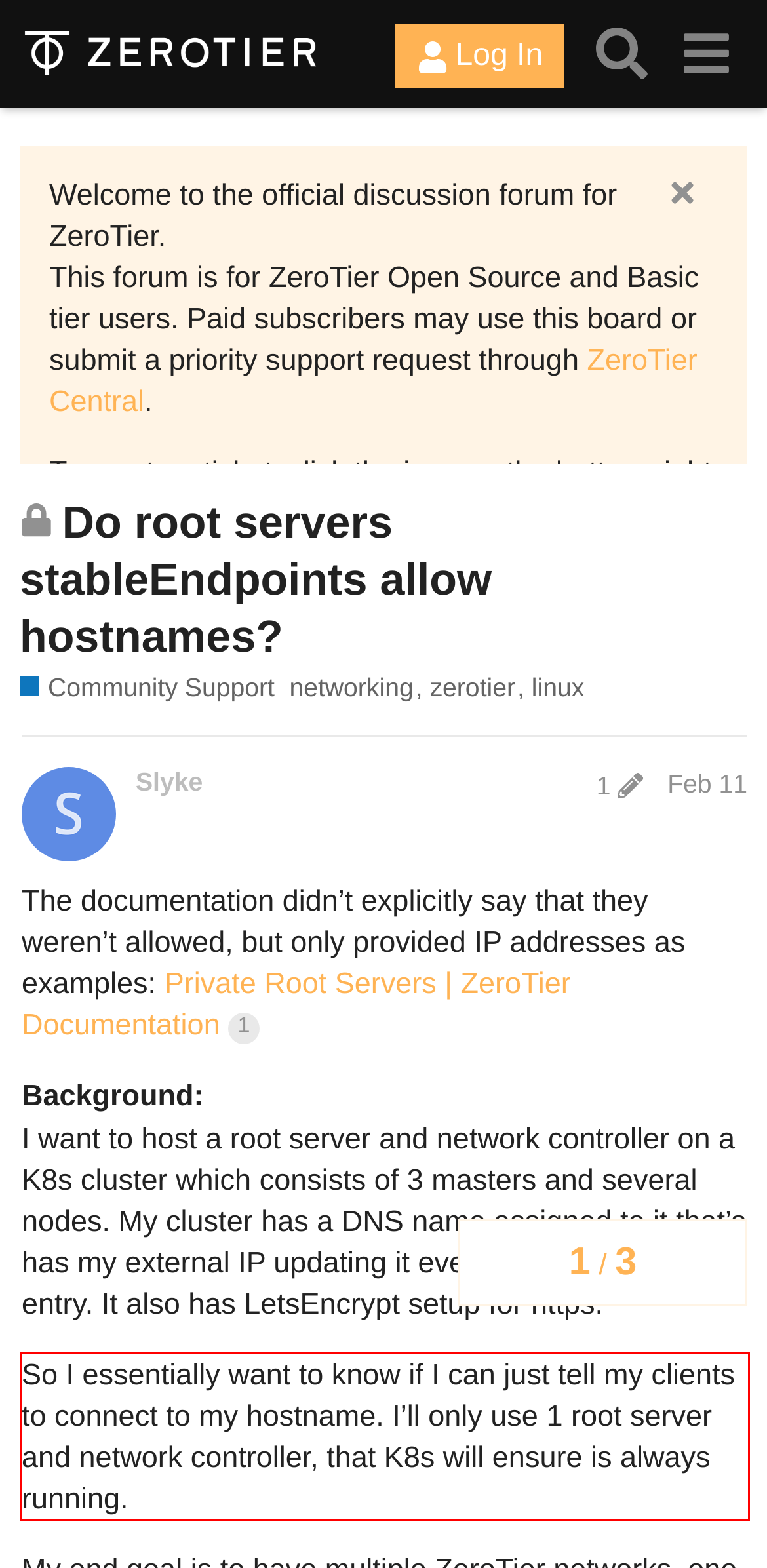Examine the screenshot of the webpage, locate the red bounding box, and generate the text contained within it.

So I essentially want to know if I can just tell my clients to connect to my hostname. I’ll only use 1 root server and network controller, that K8s will ensure is always running.